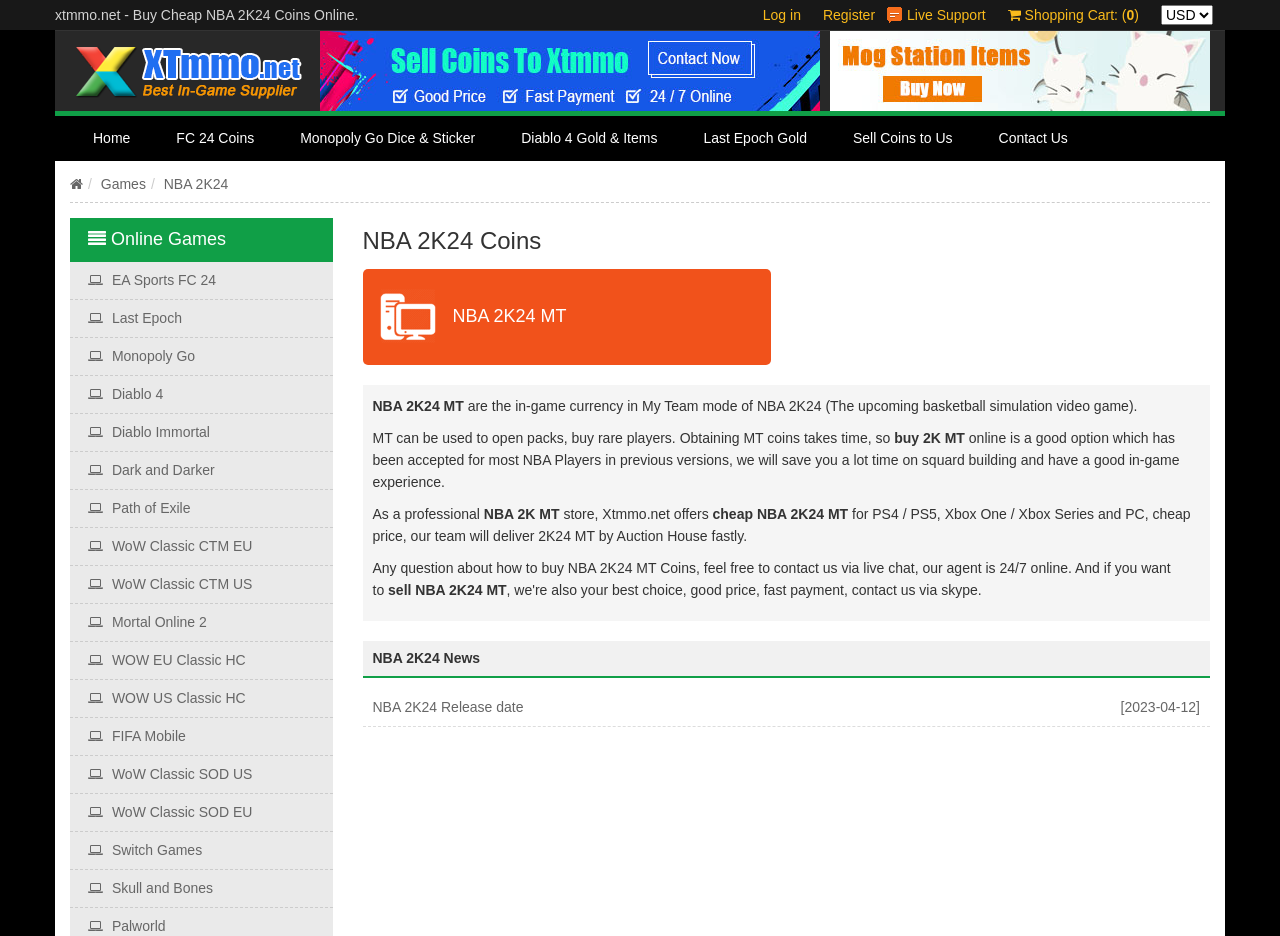Can you find the bounding box coordinates for the element to click on to achieve the instruction: "Buy NBA 2K24 MT"?

[0.283, 0.287, 0.603, 0.39]